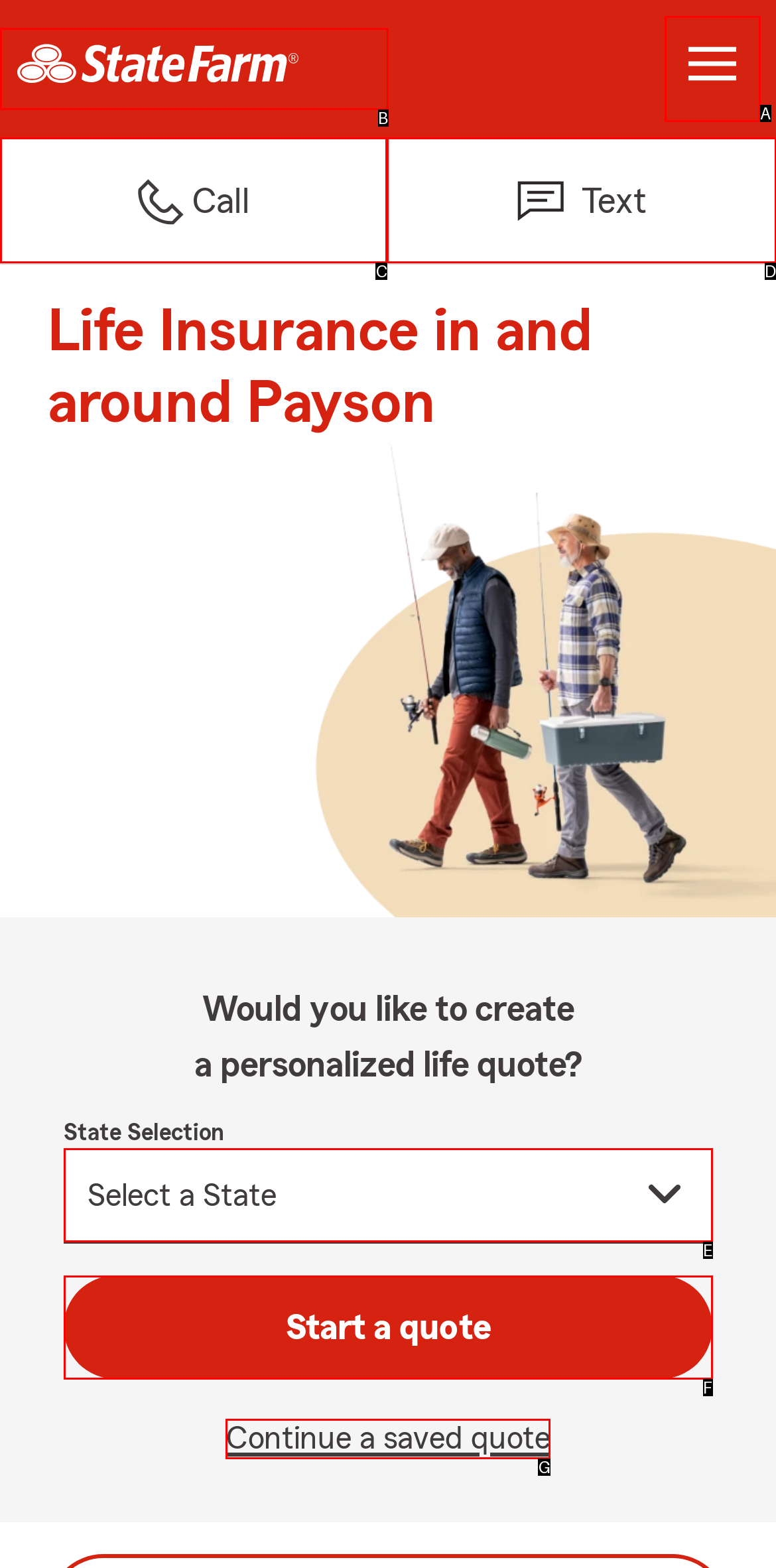From the options shown, which one fits the description: Start a quote? Respond with the appropriate letter.

F